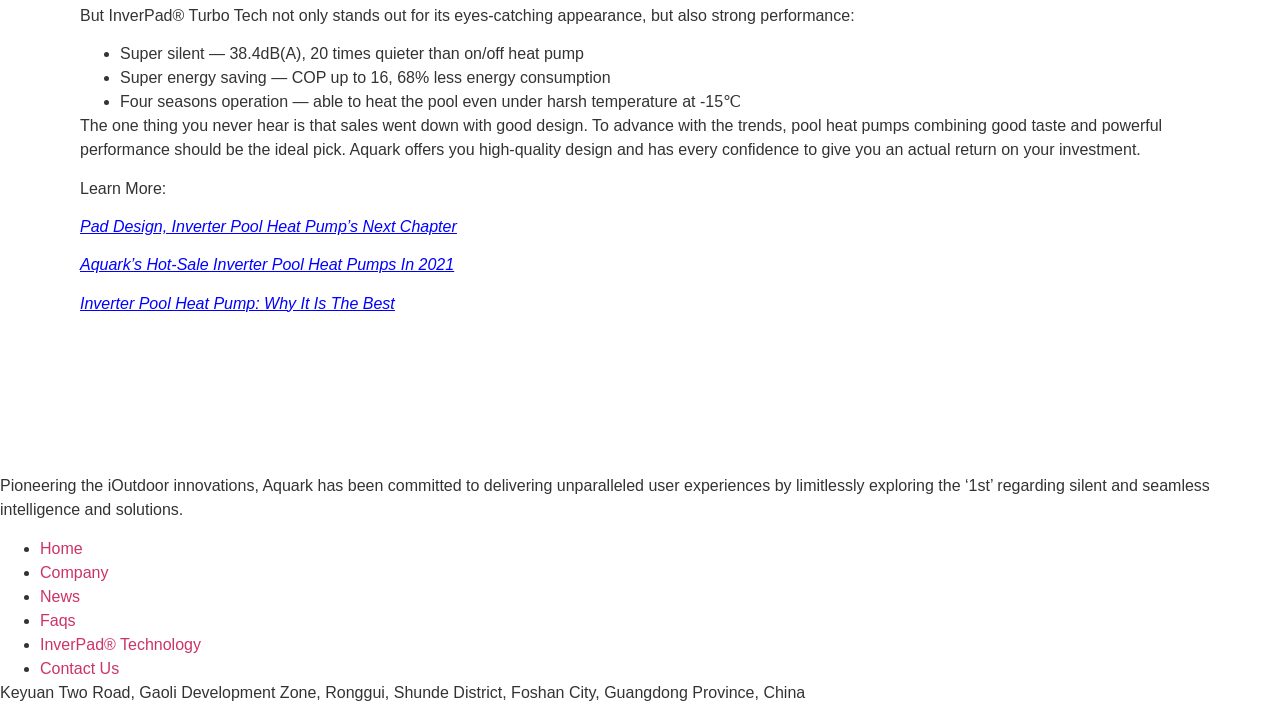Identify the bounding box coordinates necessary to click and complete the given instruction: "Read about Aquark's hot-sale inverter pool heat pumps in 2021".

[0.062, 0.36, 0.355, 0.383]